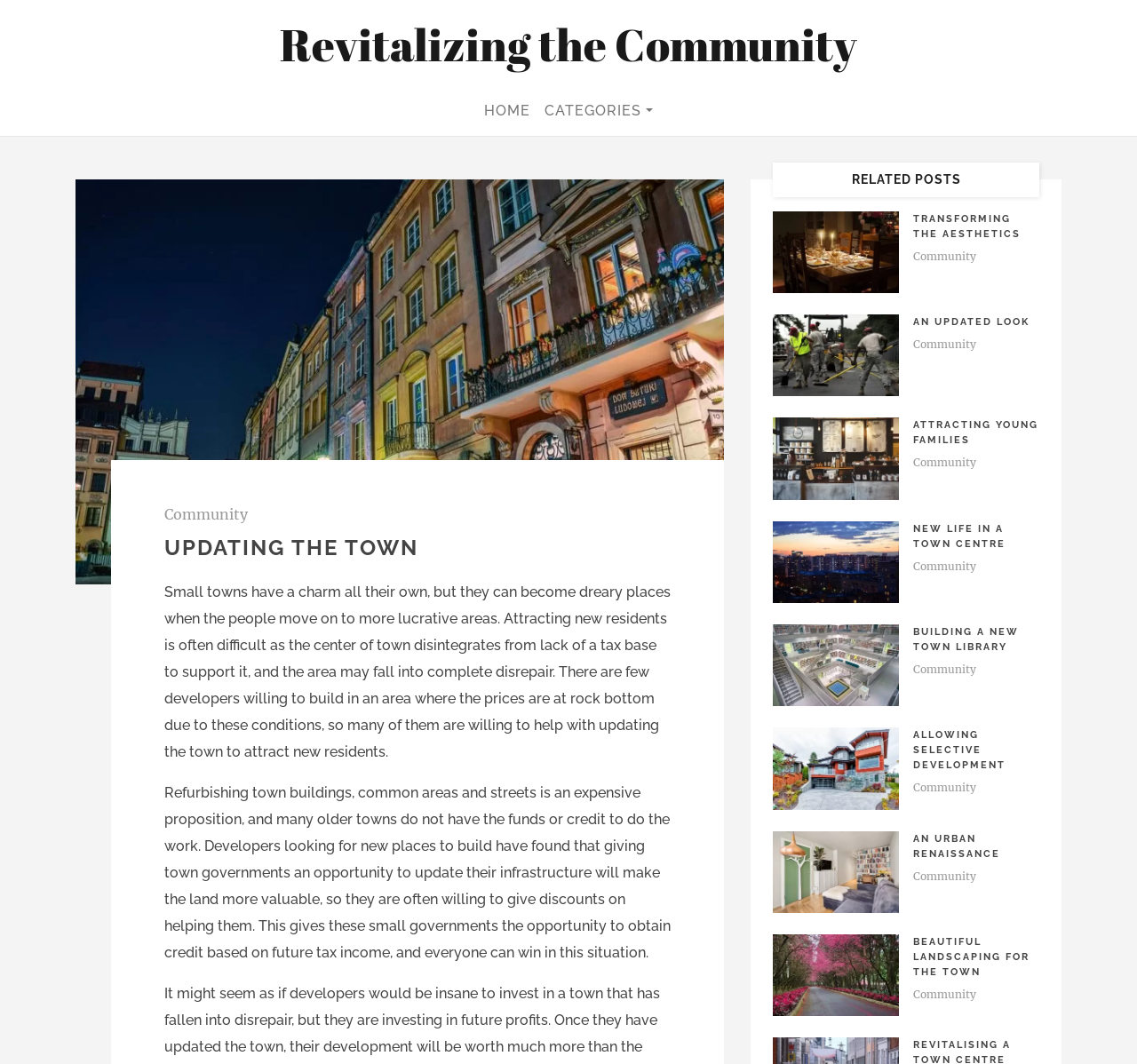Highlight the bounding box coordinates of the region I should click on to meet the following instruction: "Click on the 'CATEGORIES' button".

[0.473, 0.088, 0.58, 0.121]